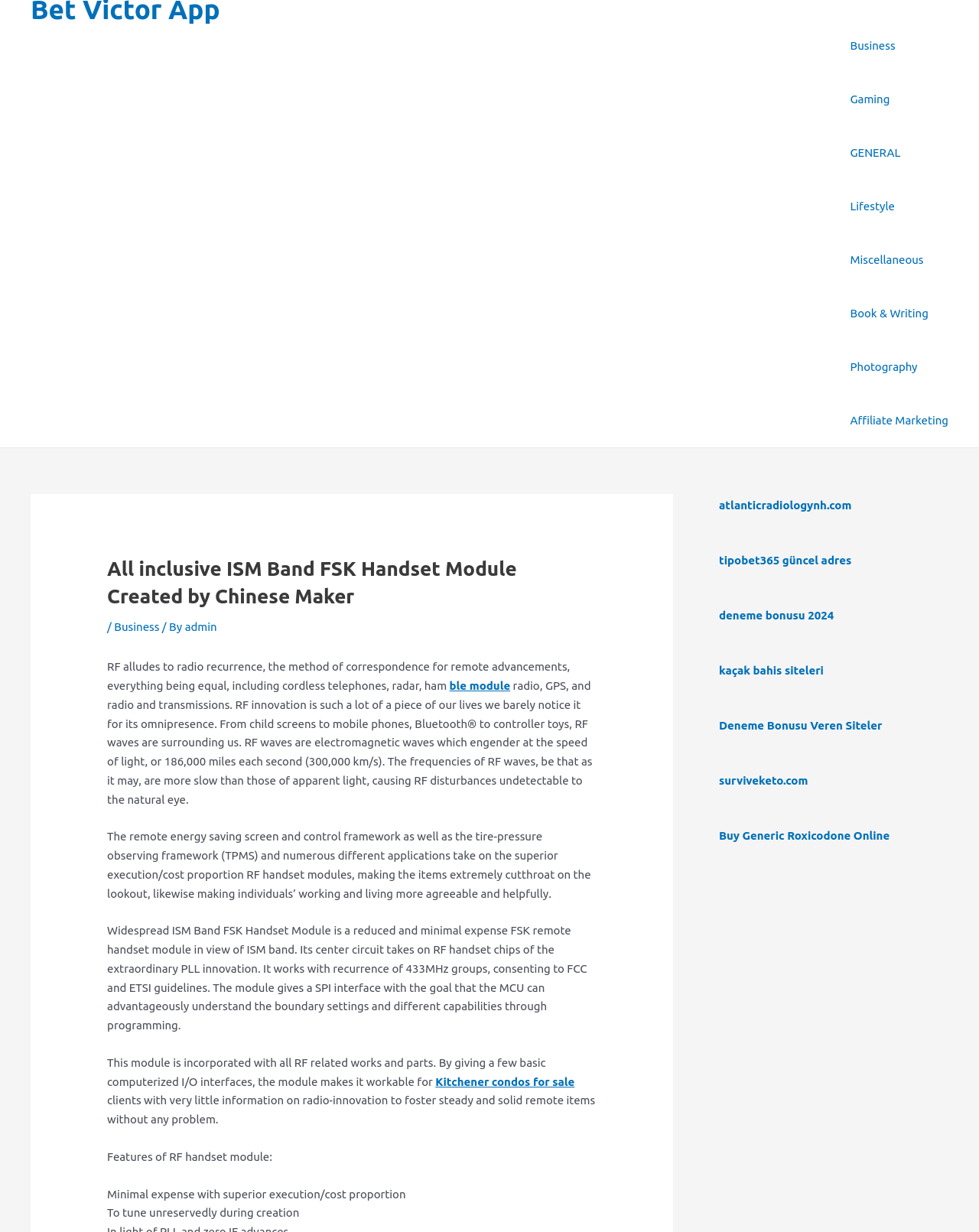Select the bounding box coordinates of the element I need to click to carry out the following instruction: "Click on atlanticradiologynh.com".

[0.734, 0.405, 0.87, 0.415]